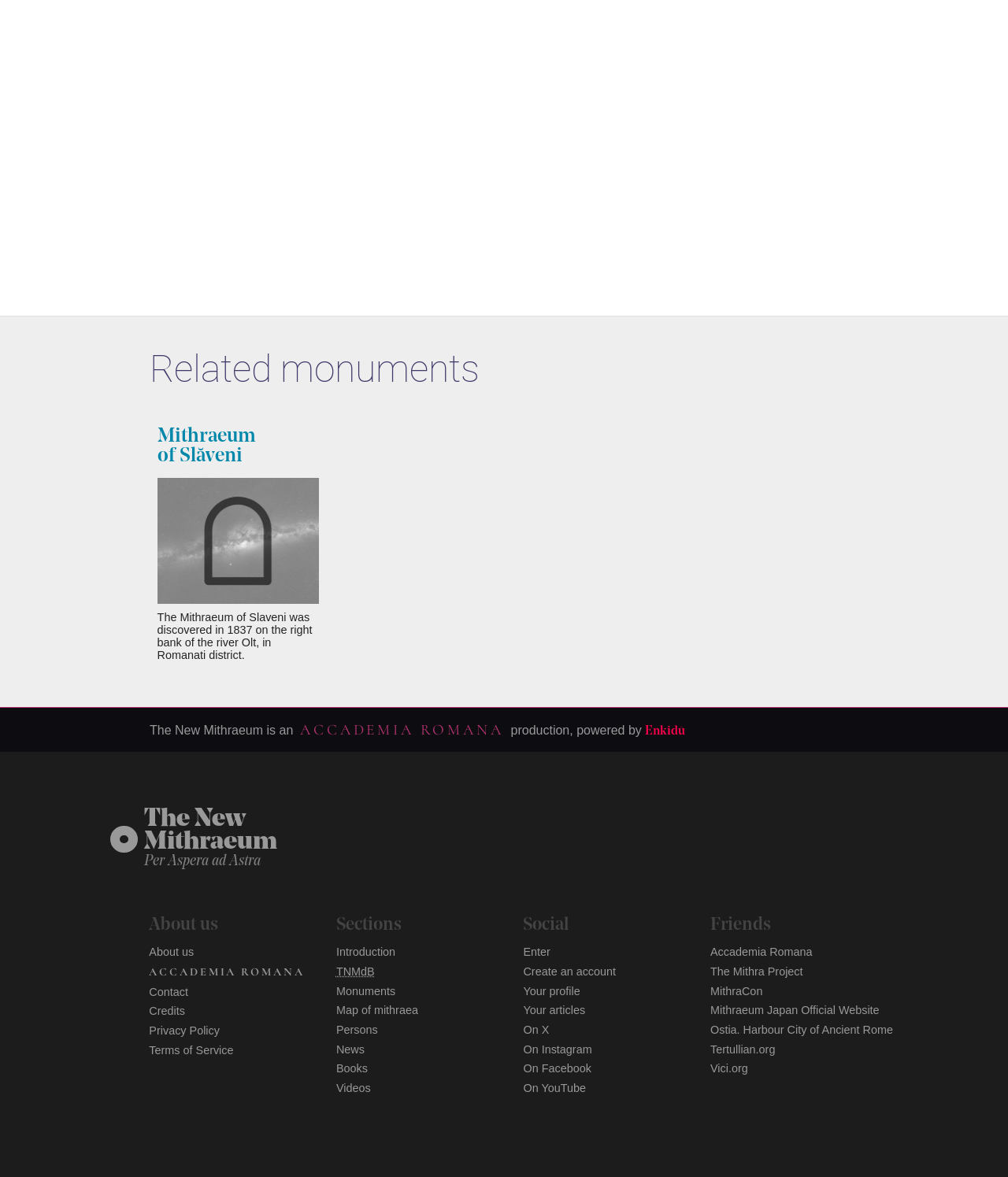Highlight the bounding box coordinates of the region I should click on to meet the following instruction: "Click the link to experience a live version of the yoghurt monitor".

None